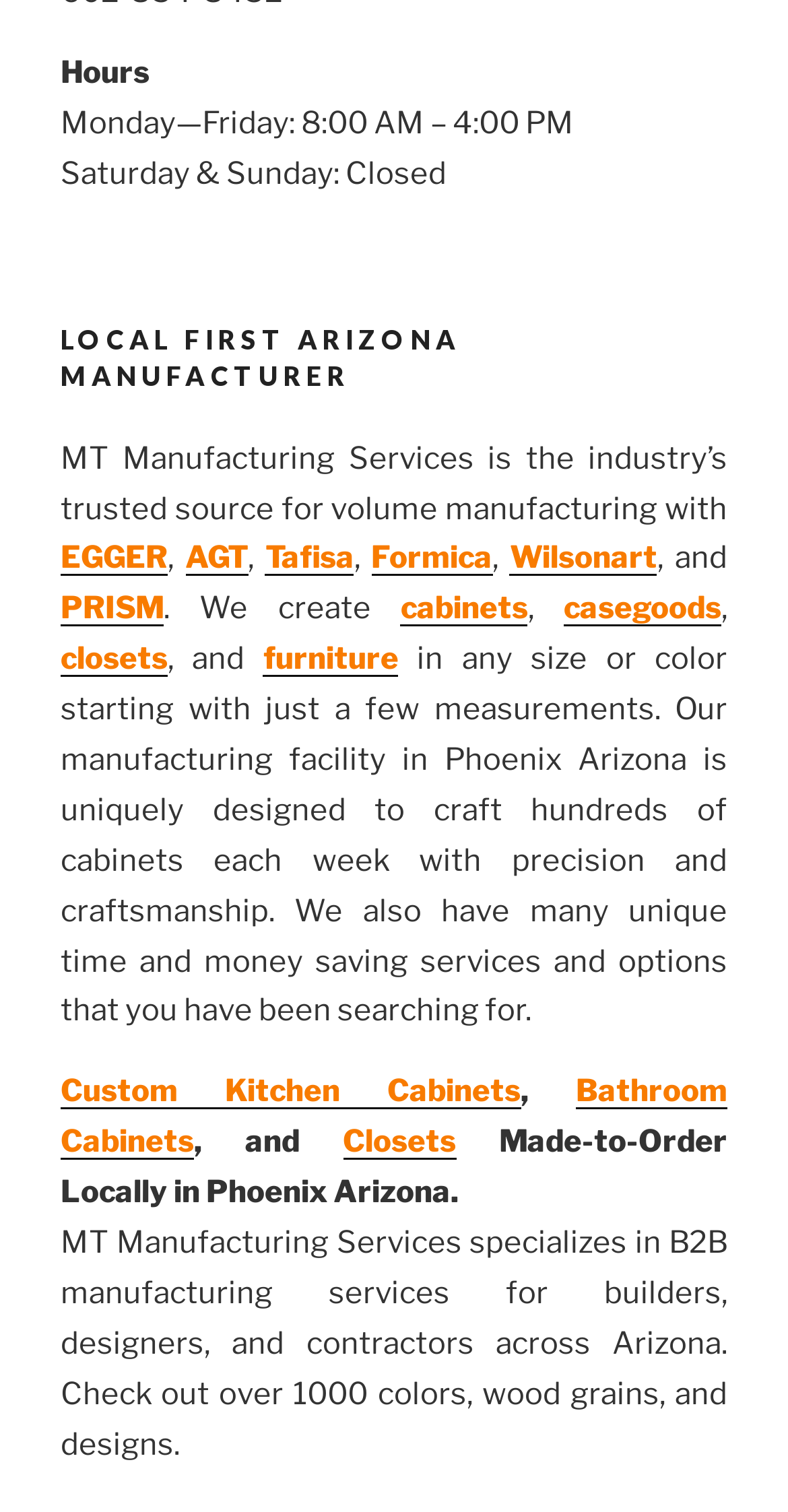Where is the company's manufacturing facility located?
Please provide a single word or phrase as your answer based on the screenshot.

Phoenix Arizona